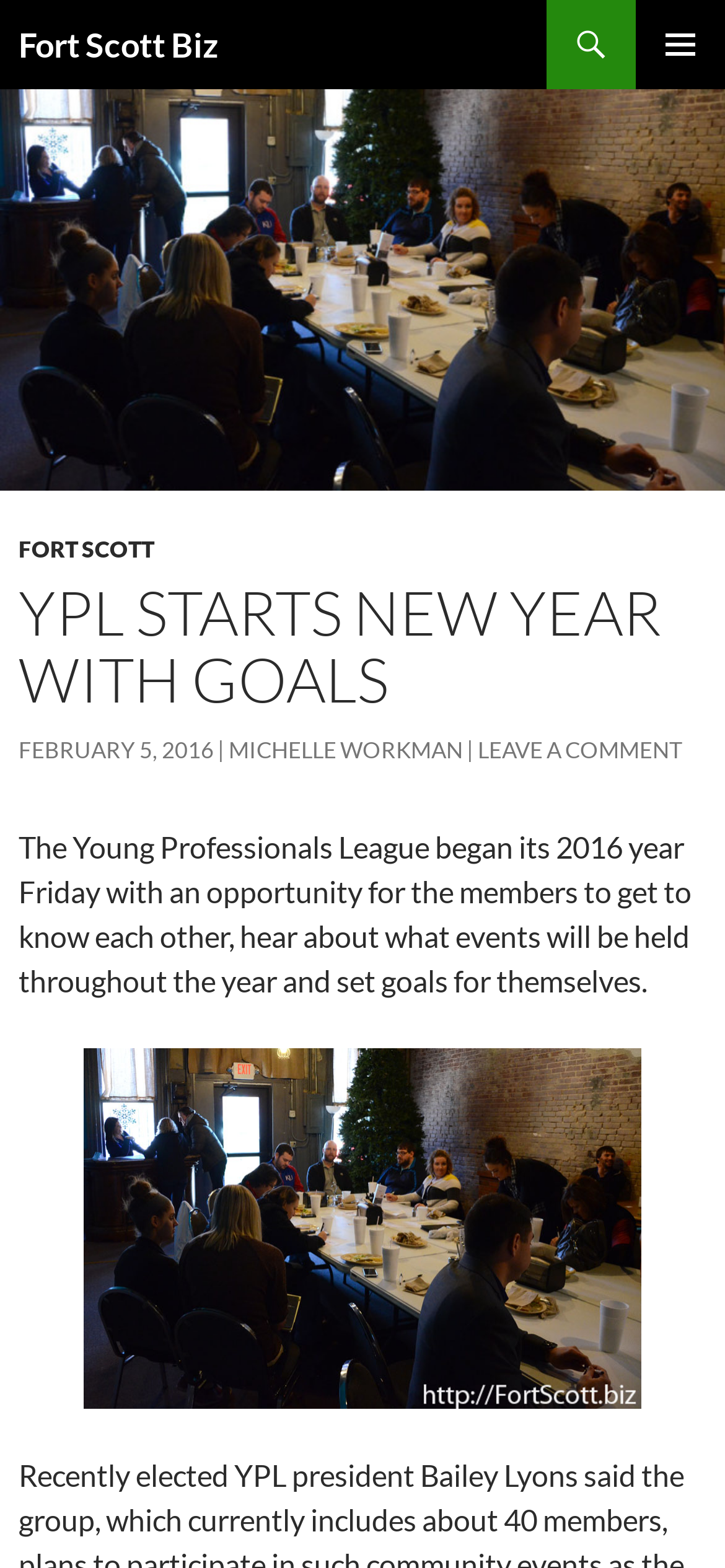Predict the bounding box of the UI element that fits this description: "February 5, 2016".

[0.026, 0.469, 0.295, 0.487]